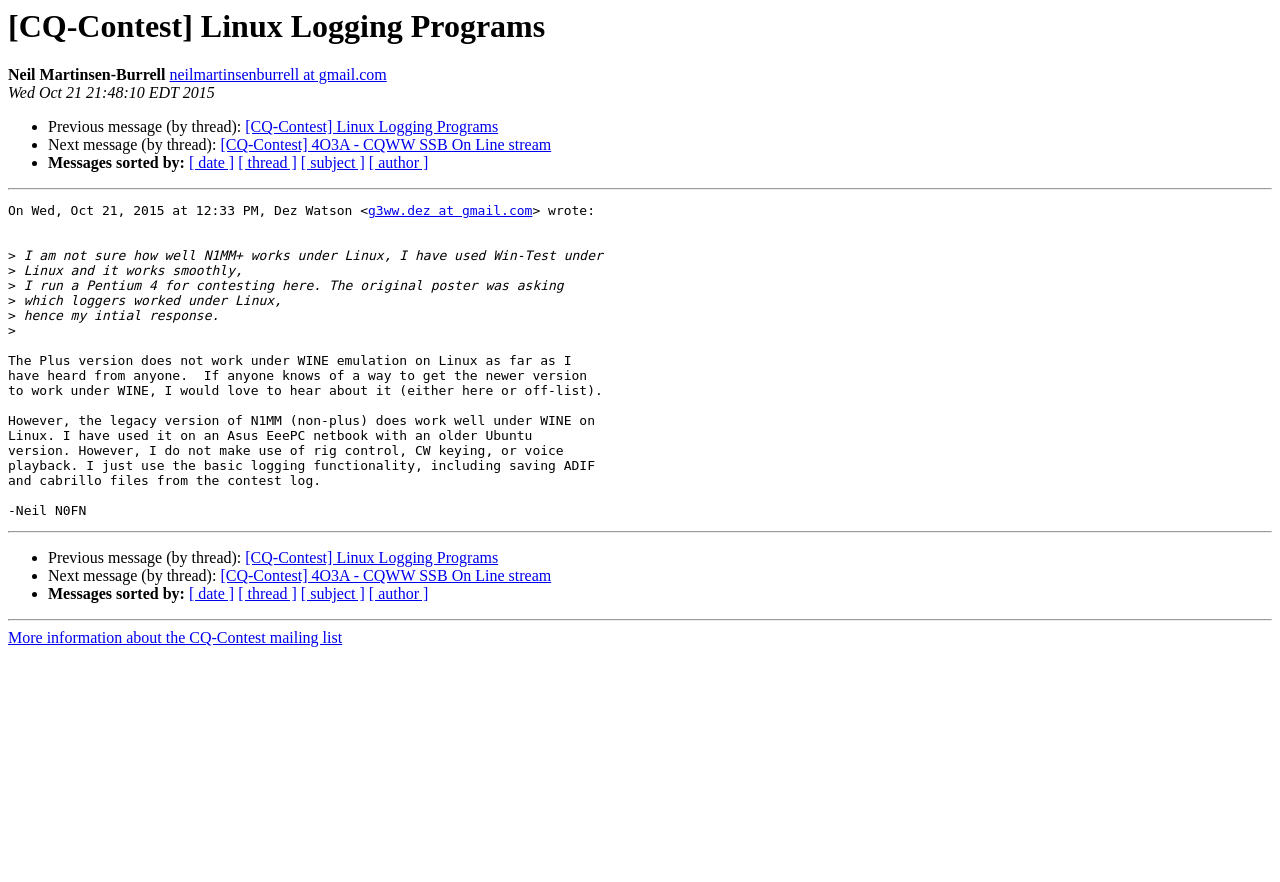Determine the bounding box coordinates of the area to click in order to meet this instruction: "View next message in thread".

[0.172, 0.155, 0.431, 0.174]